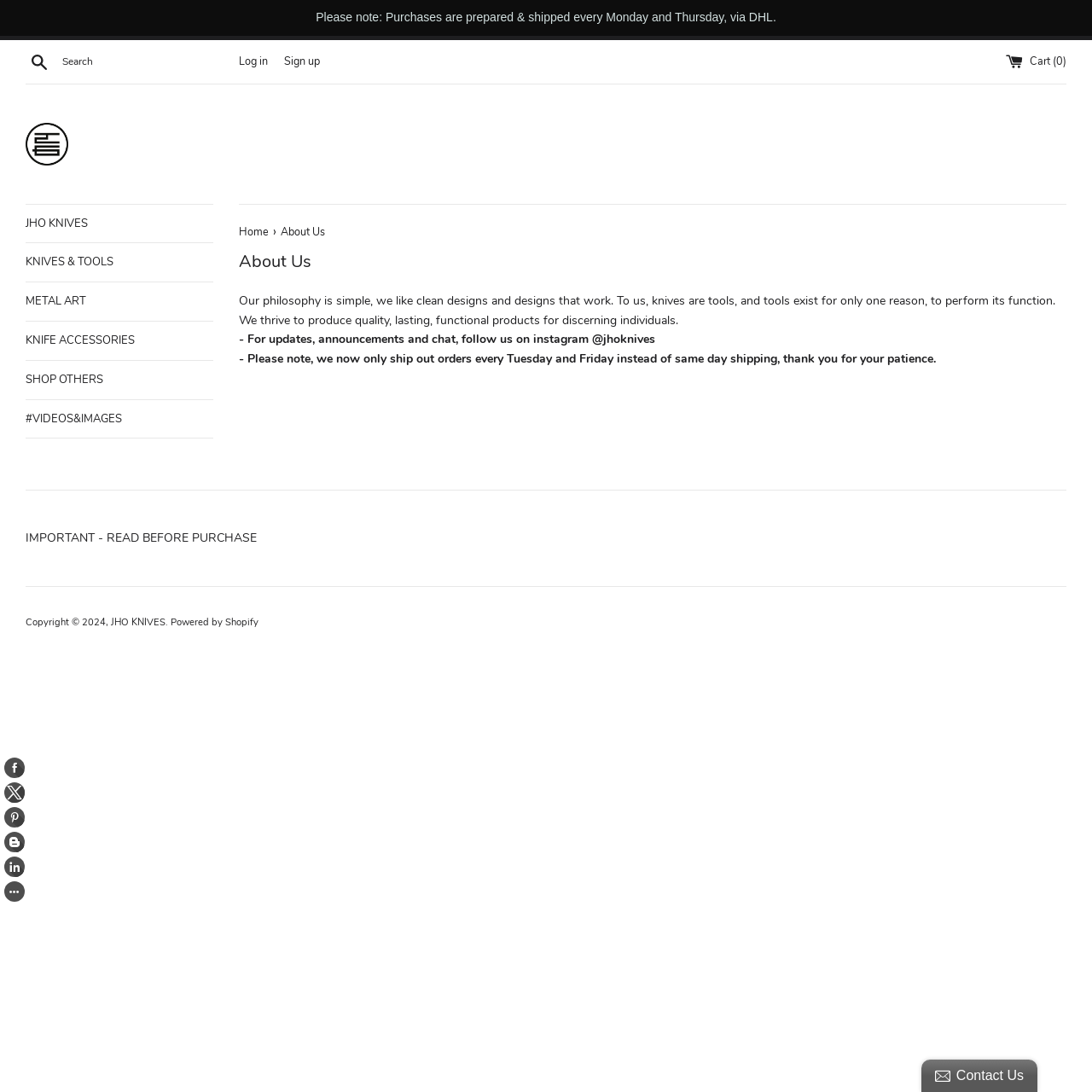Please determine the bounding box coordinates for the element with the description: "KNIVES & TOOLS".

[0.023, 0.223, 0.195, 0.258]